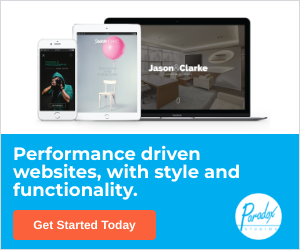Use a single word or phrase to answer this question: 
What is the prompt encouraging viewers to do?

Get Started Today